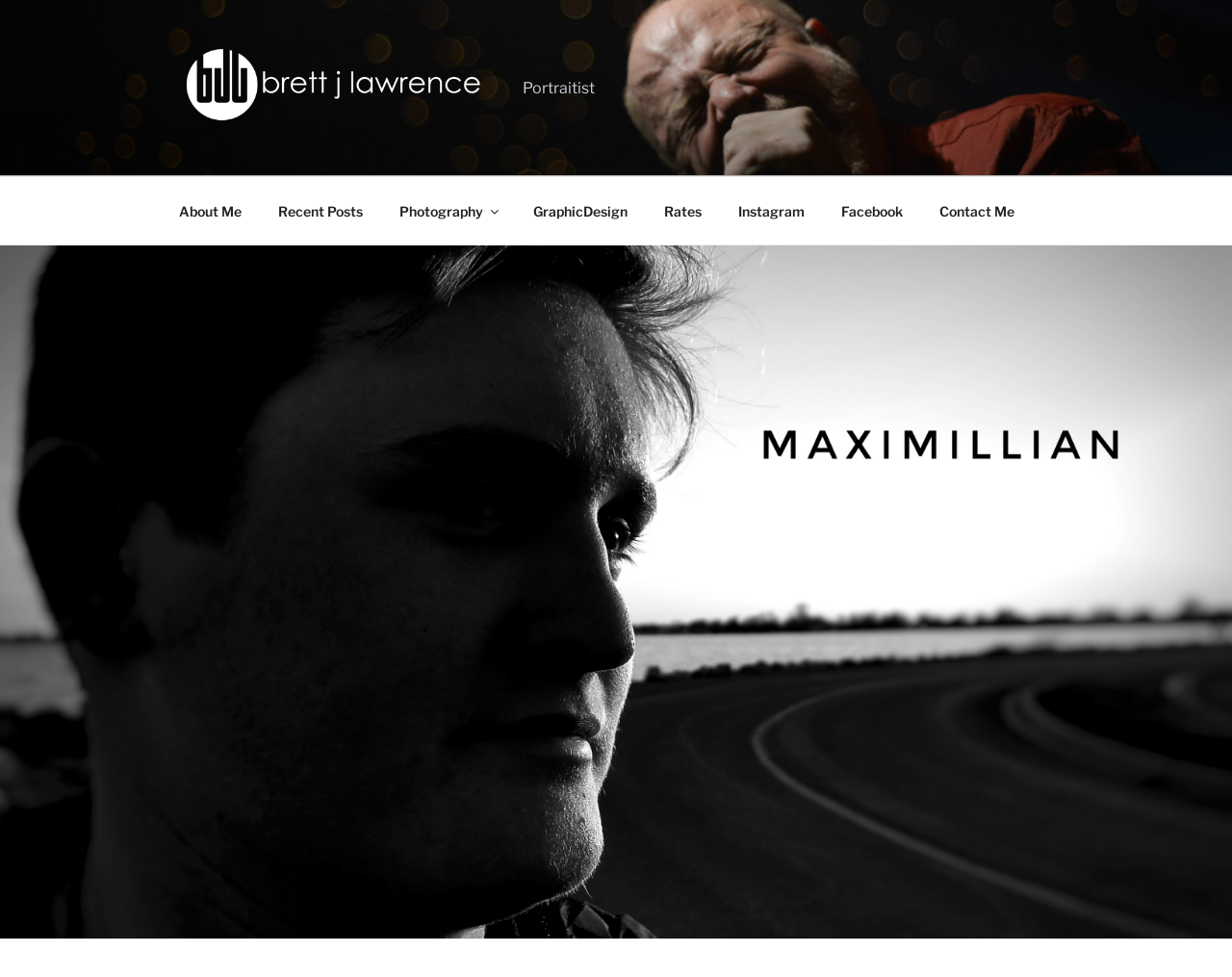Pinpoint the bounding box coordinates for the area that should be clicked to perform the following instruction: "go to Photography".

[0.31, 0.192, 0.416, 0.24]